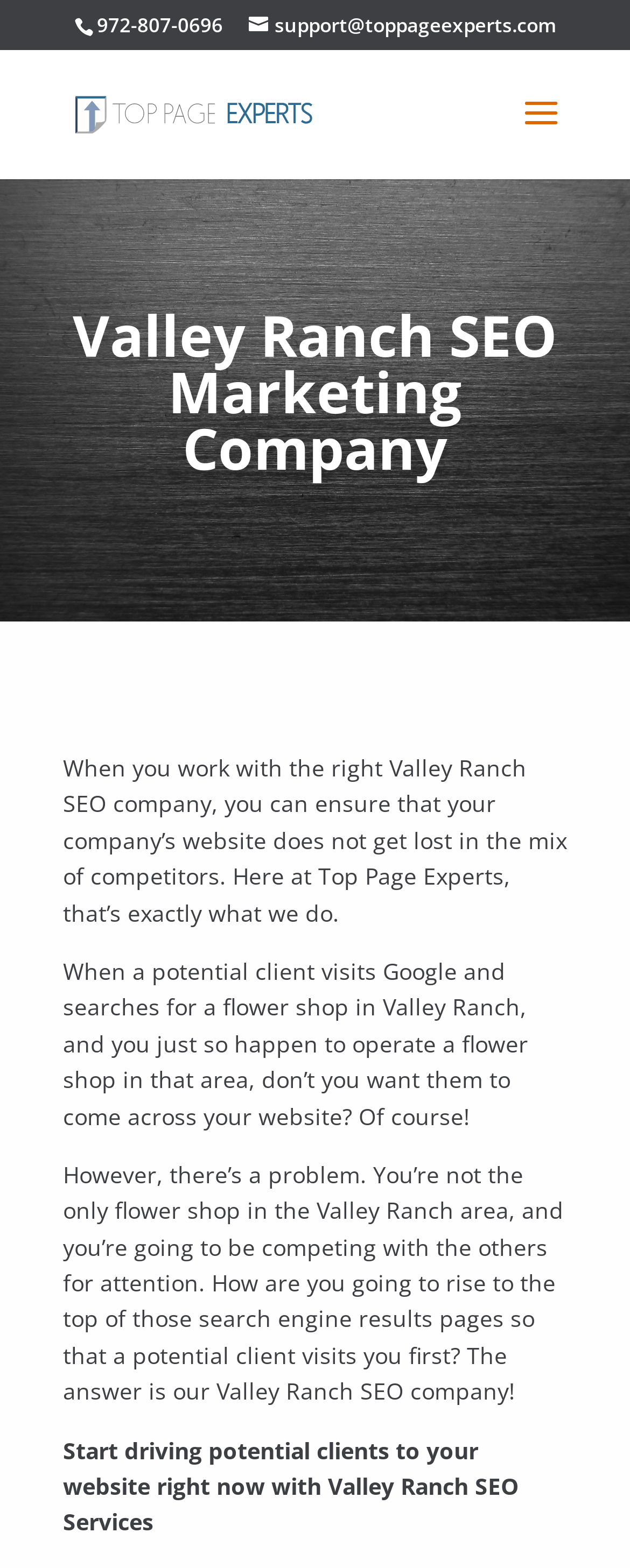Determine the bounding box coordinates of the UI element that matches the following description: "alt="Top Page Experts"". The coordinates should be four float numbers between 0 and 1 in the format [left, top, right, bottom].

[0.11, 0.062, 0.51, 0.081]